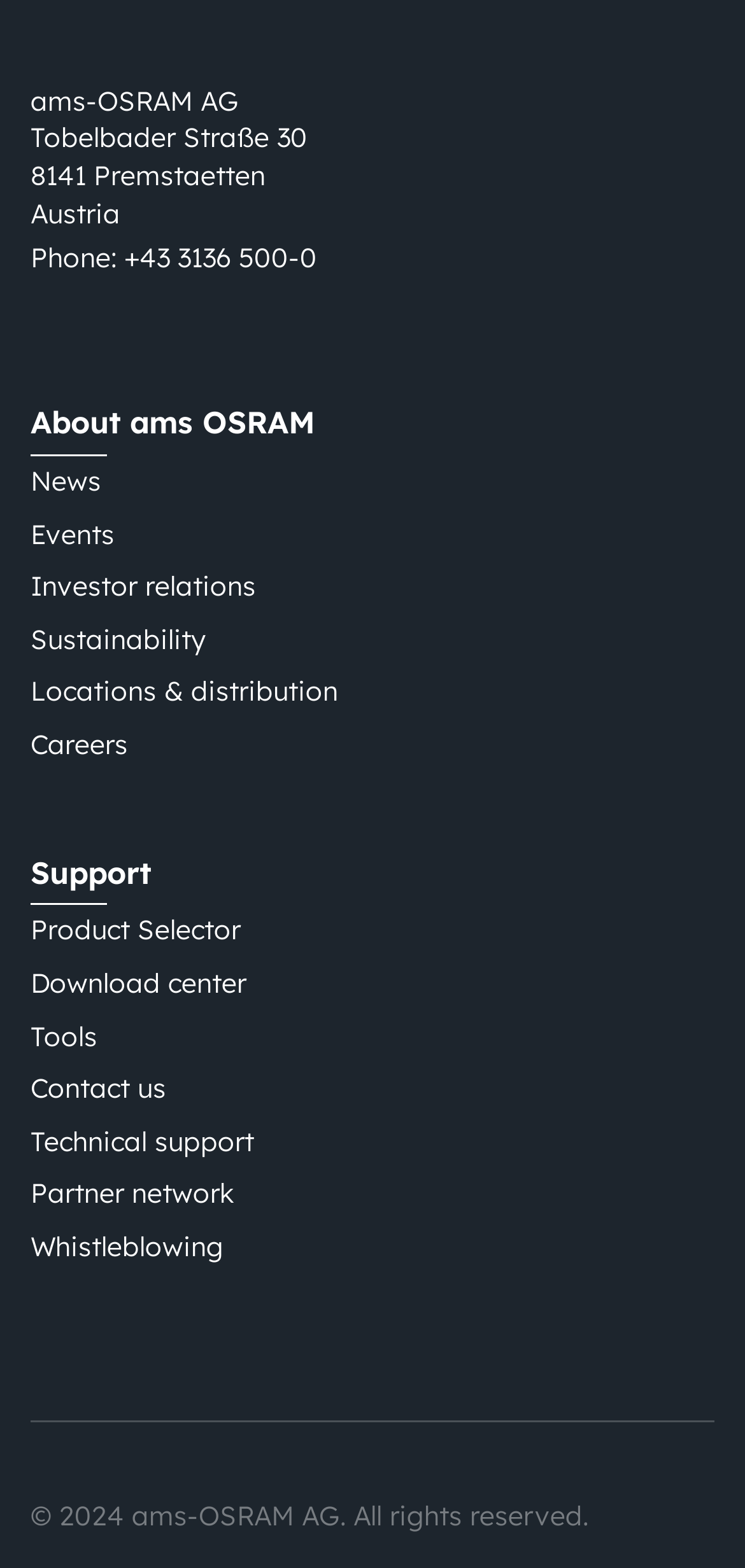Please study the image and answer the question comprehensively:
Is there a contact us page on the webpage?

I found the contact us page by looking at the link elements below the address and phone number, which provide a list of categories that can be clicked to access more information, including a 'Contact us' link.